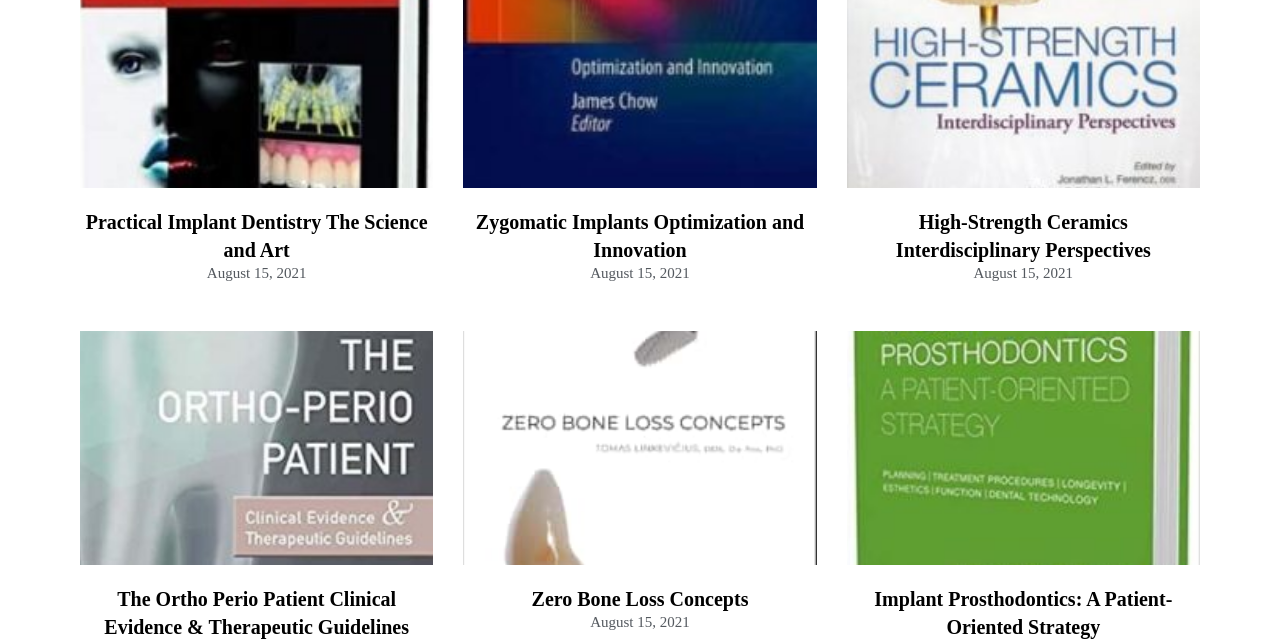Locate the bounding box coordinates of the element that should be clicked to execute the following instruction: "view Zygomatic Implants Optimization and Innovation".

[0.372, 0.328, 0.628, 0.406]